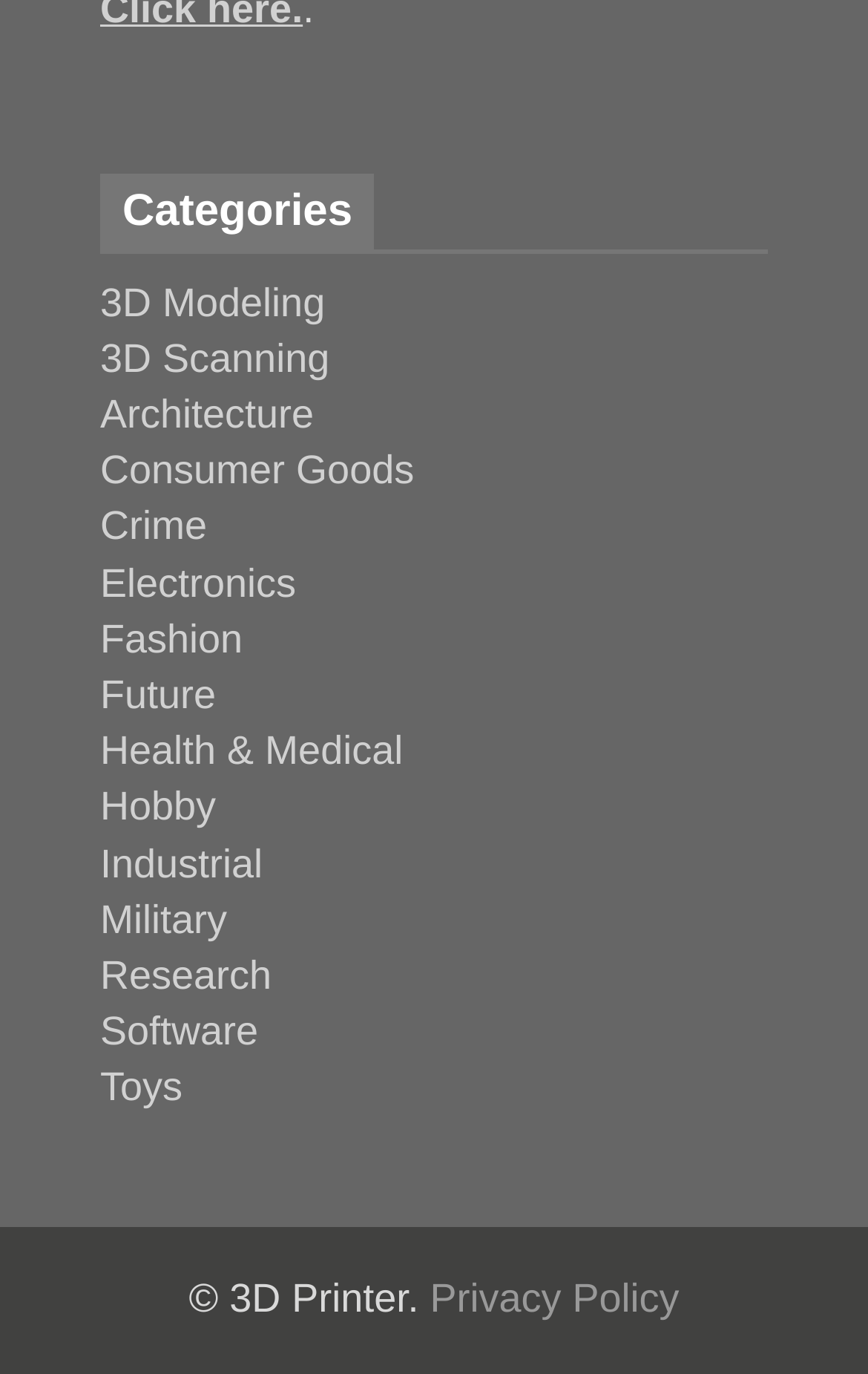Using the format (top-left x, top-left y, bottom-right x, bottom-right y), and given the element description, identify the bounding box coordinates within the screenshot: Hobby

[0.115, 0.571, 0.249, 0.603]